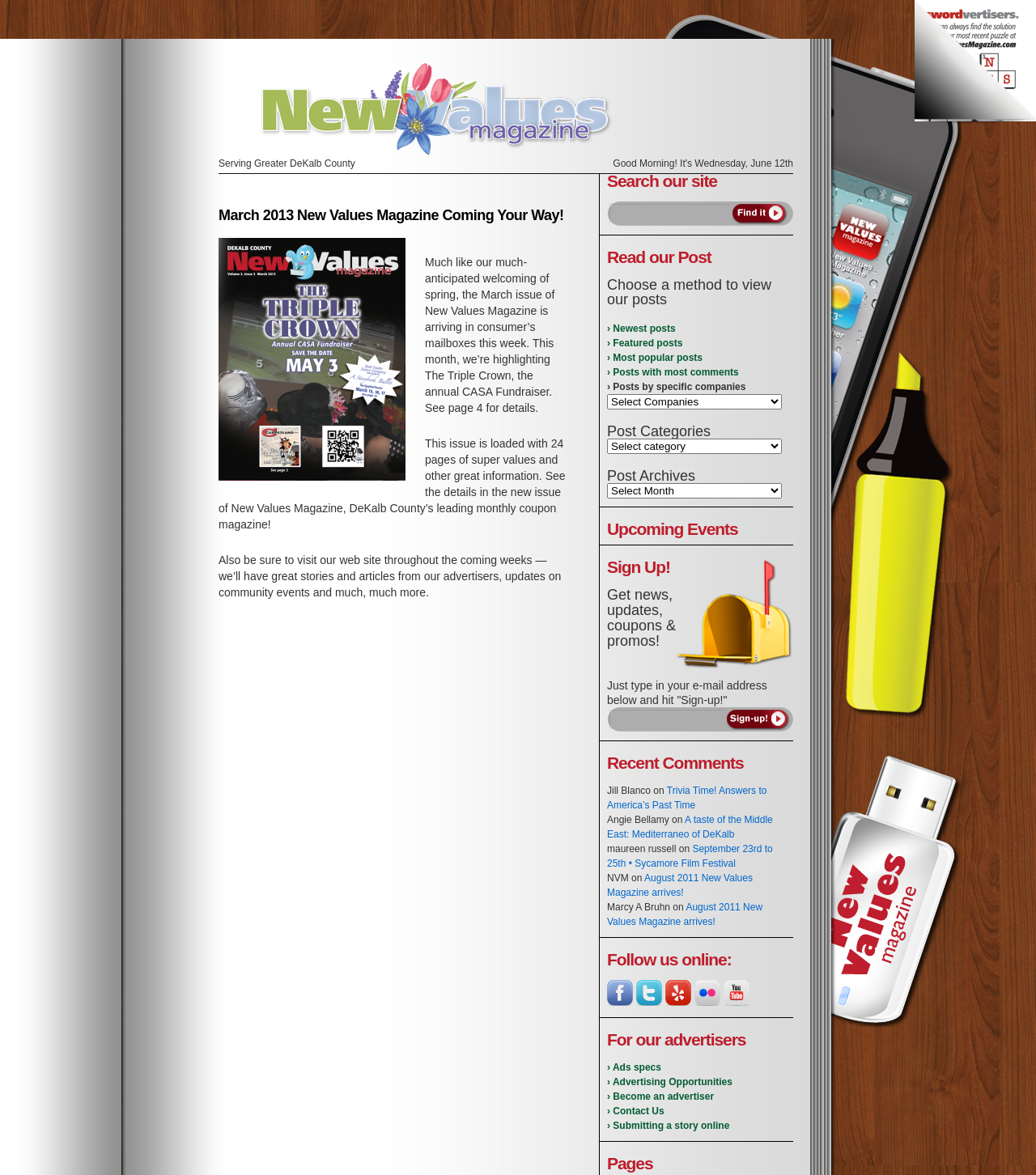Answer this question in one word or a short phrase: What is the purpose of the search function?

To search the site